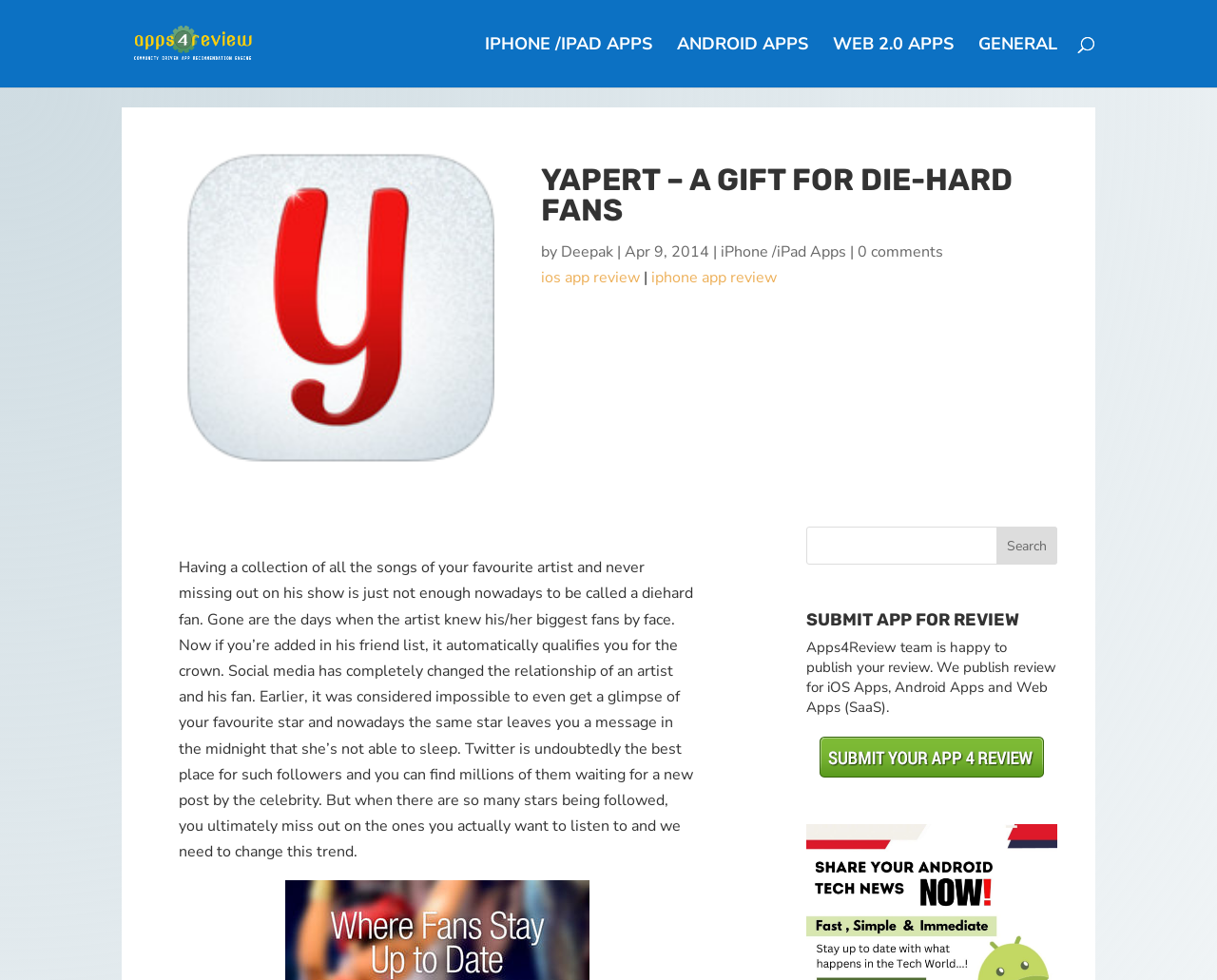Please locate the clickable area by providing the bounding box coordinates to follow this instruction: "Visit the iPhone/iPad apps page".

[0.398, 0.038, 0.536, 0.089]